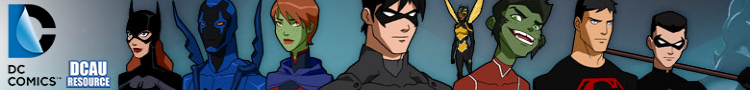Detail every aspect of the image in your caption.

The image features a vibrant collage of iconic characters from the DC Comics universe, showcasing a variety of heroes and allies. On the left, the recognizable DC logo represents the brand's legacy. The characters include a mix of well-known figures: a female hero in a bat-themed costume, a character in a blue suit, and a green-skinned hero exuding confidence. Each figure is distinct in appearance and expression, showcasing their unique powers and personas. The background has a gradient that complements the characters, adding depth to the composition. This image serves as a visual representation of the dynamic and diverse world of DC Comics, celebrating both heroism and collaboration within the universe.